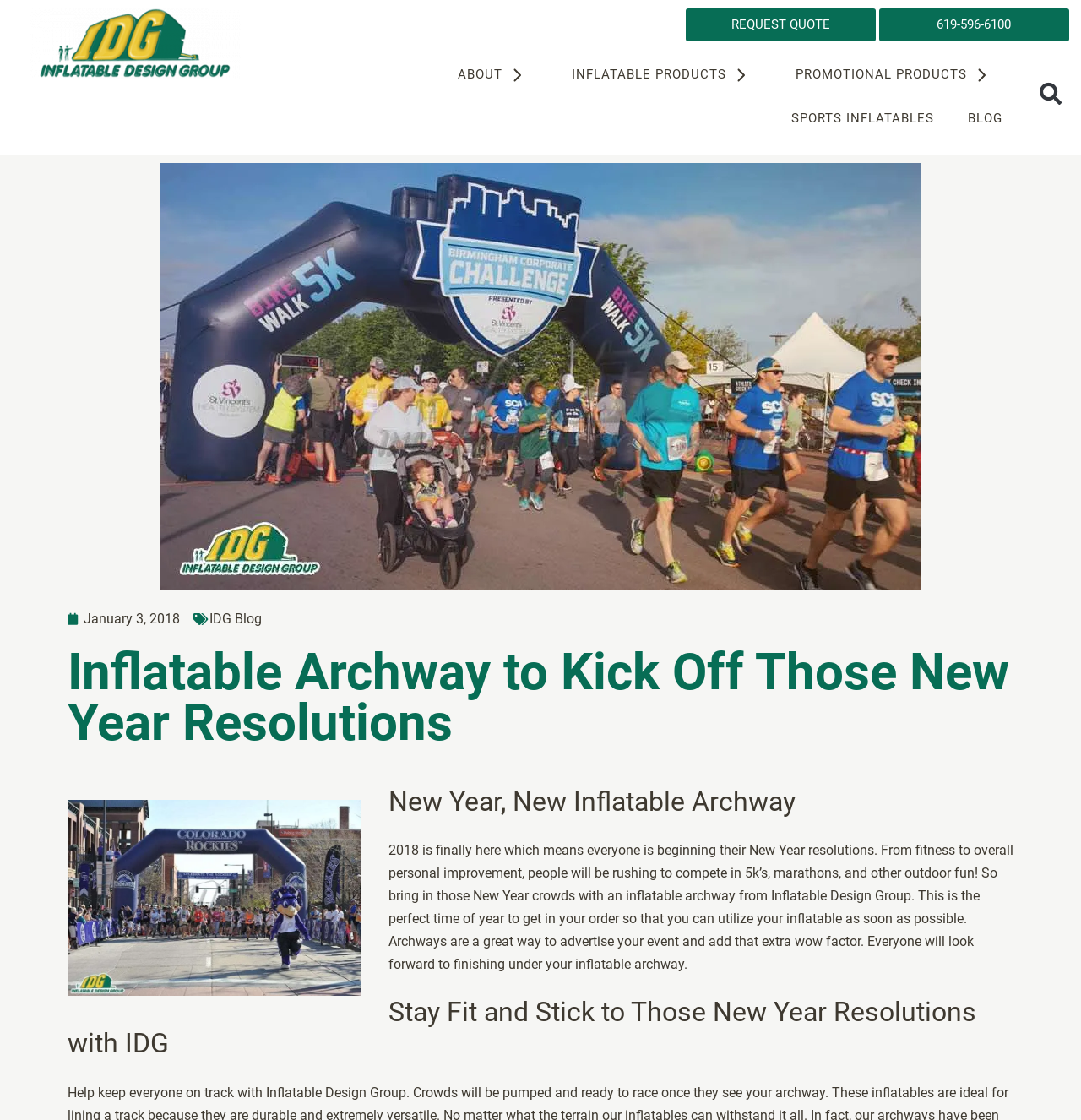What is the current year mentioned on the webpage?
Please respond to the question with a detailed and informative answer.

I found the current year mentioned on the webpage by looking at the date 'January 3, 2018' mentioned in the text.